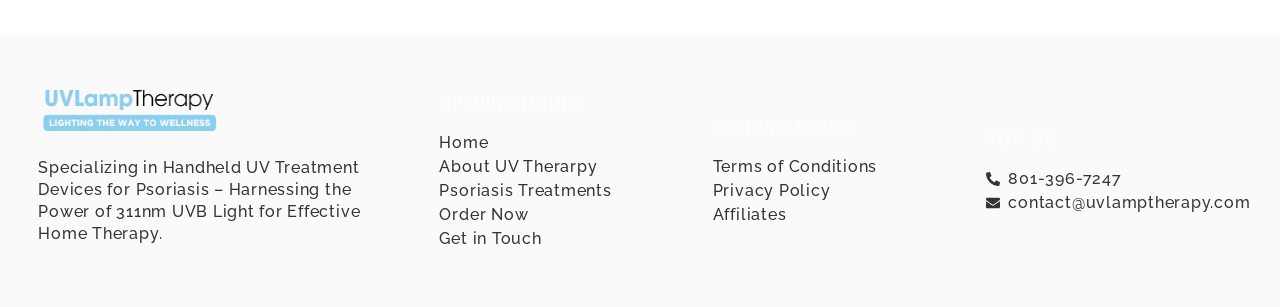Identify the coordinates of the bounding box for the element described below: "Psoriasis Treatments". Return the coordinates as four float numbers between 0 and 1: [left, top, right, bottom].

[0.343, 0.587, 0.51, 0.659]